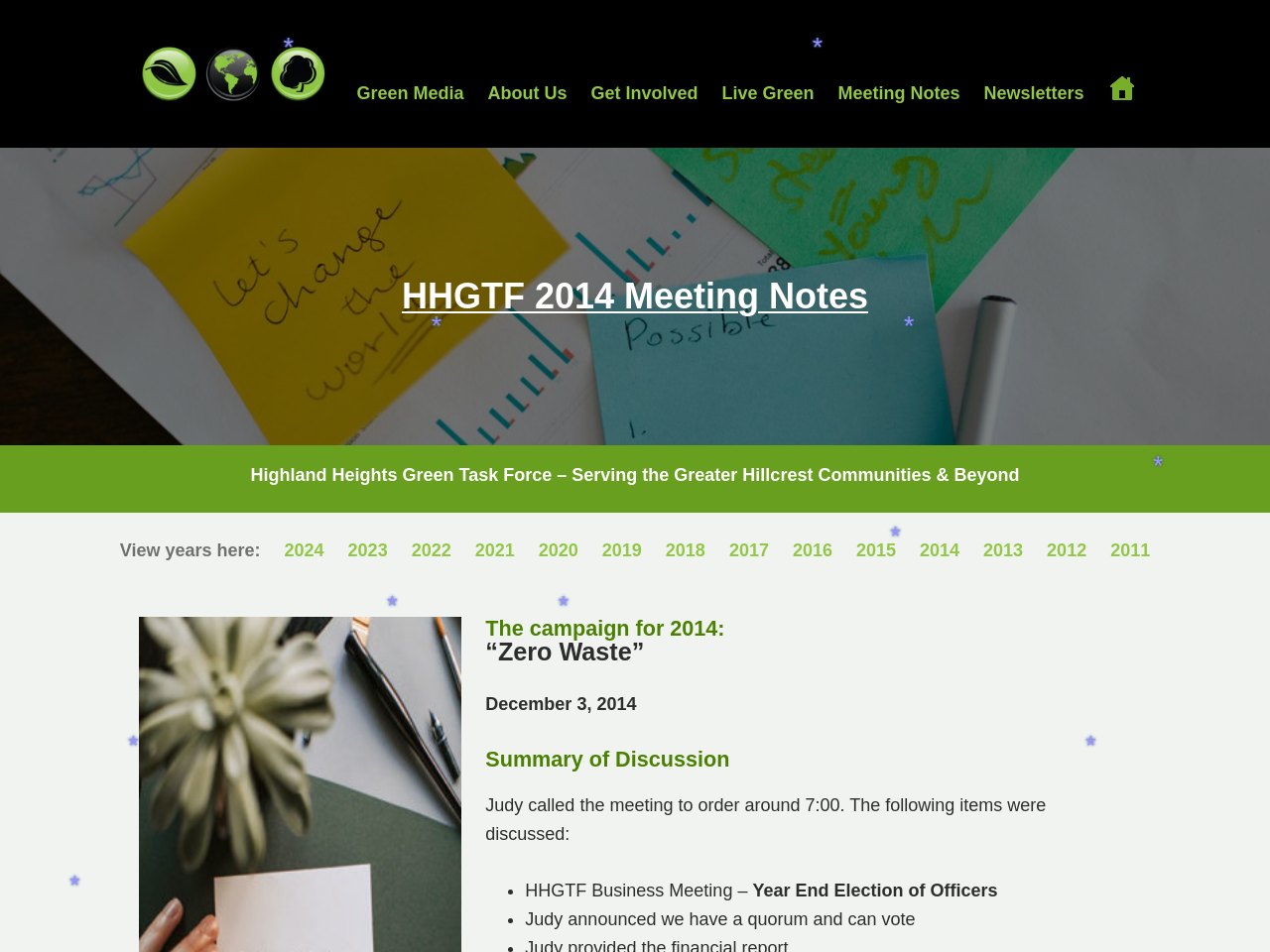Provide the bounding box coordinates for the area that should be clicked to complete the instruction: "Visit the 'Green Media' section".

[0.281, 0.094, 0.365, 0.102]